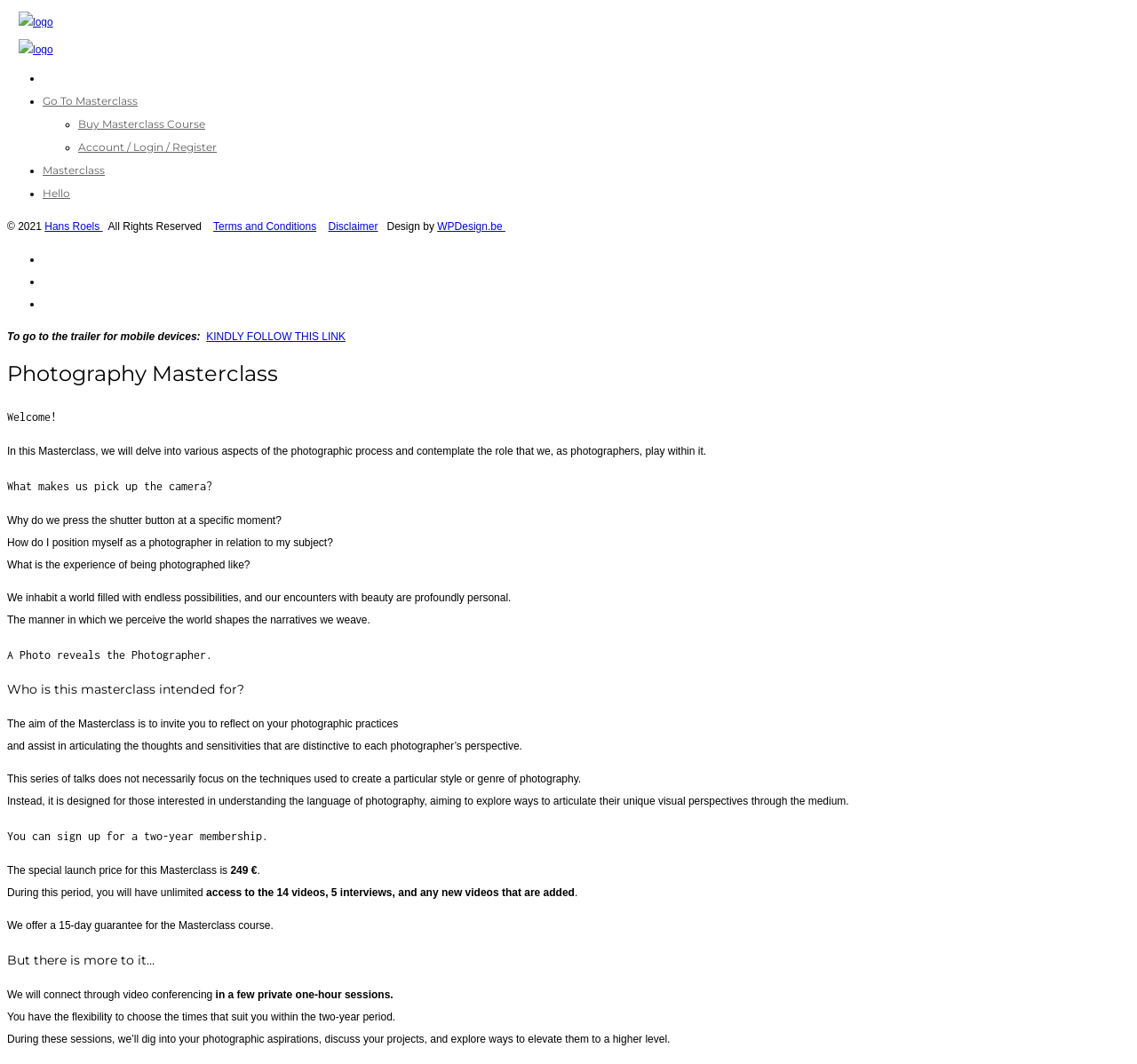Determine the bounding box coordinates of the element that should be clicked to execute the following command: "Watch the trailer for mobile devices".

[0.181, 0.311, 0.304, 0.322]